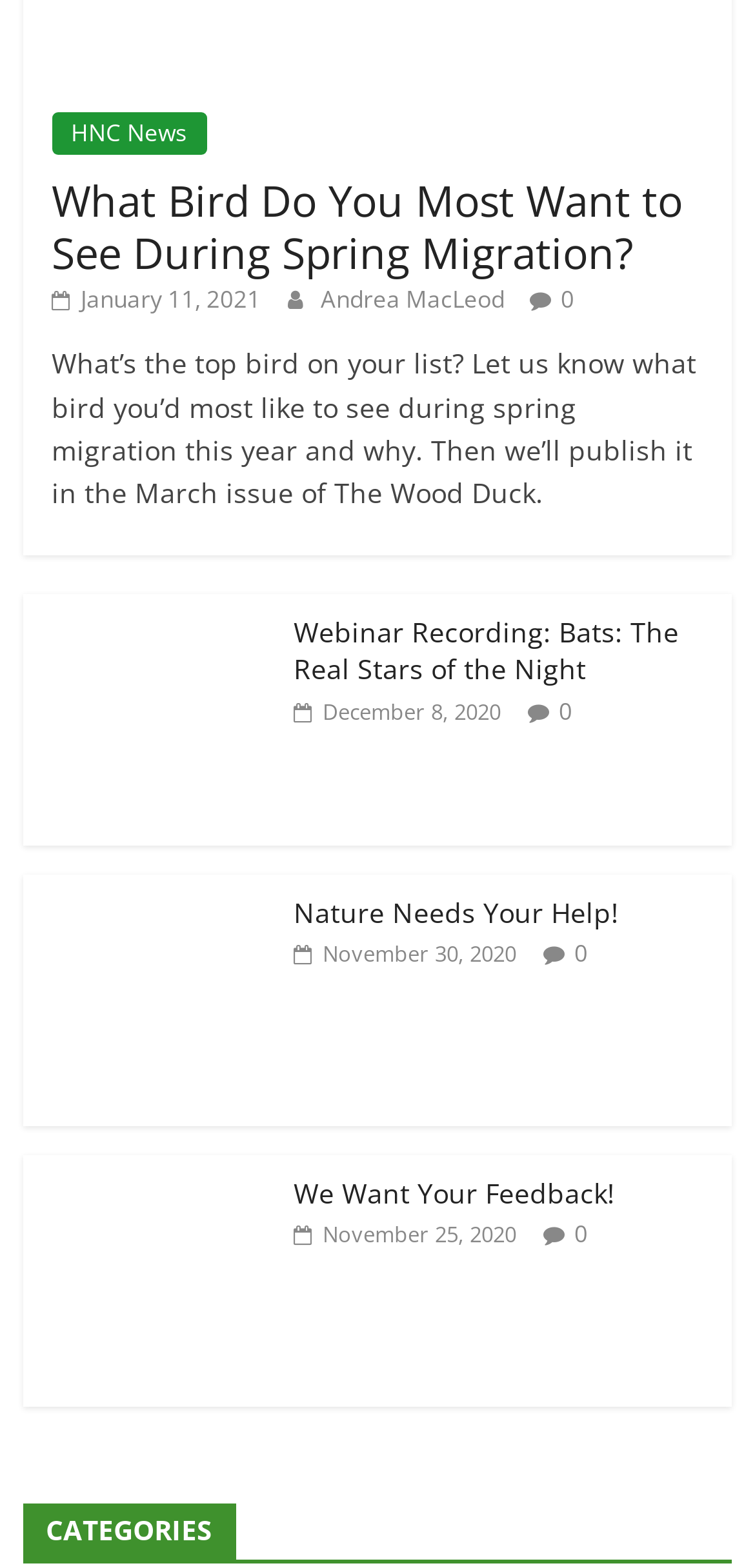Kindly provide the bounding box coordinates of the section you need to click on to fulfill the given instruction: "Read the article about nature needing your help".

[0.03, 0.559, 0.363, 0.582]